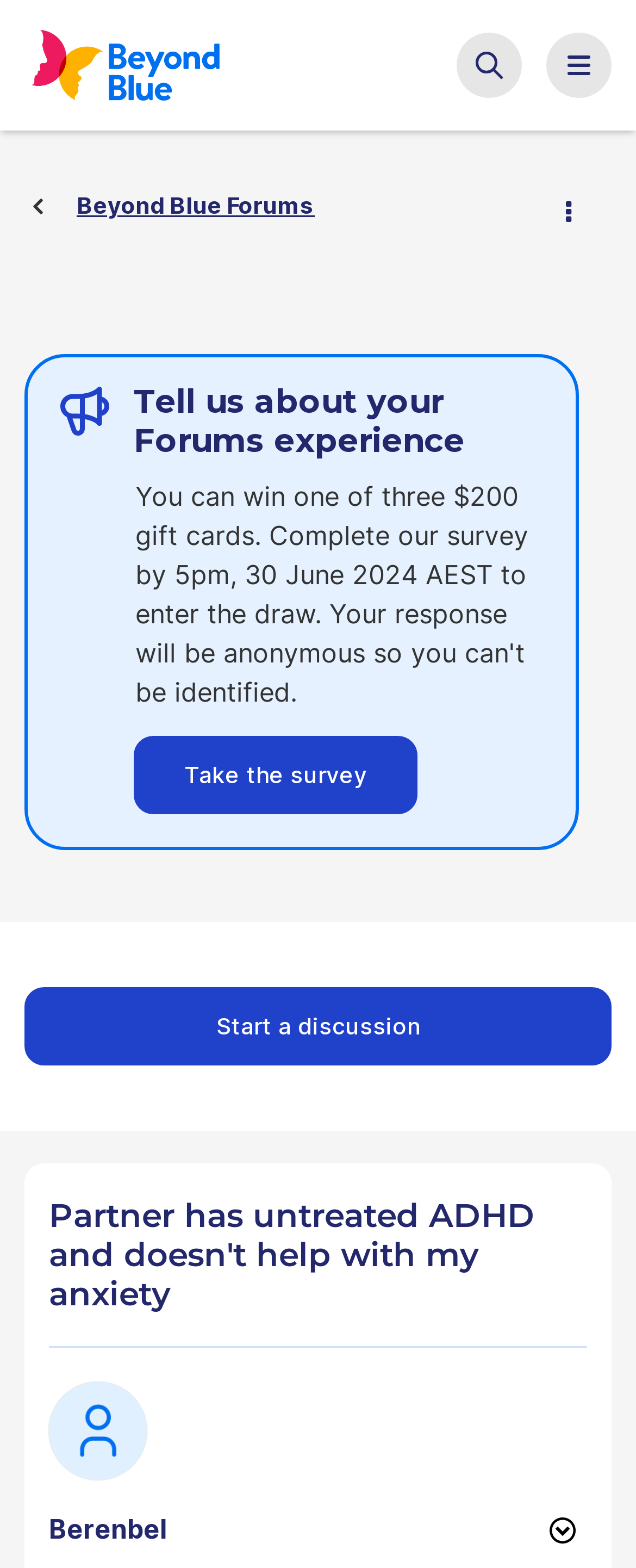Determine the main headline of the webpage and provide its text.

Partner has untreated ADHD and doesn't help with my anxiety